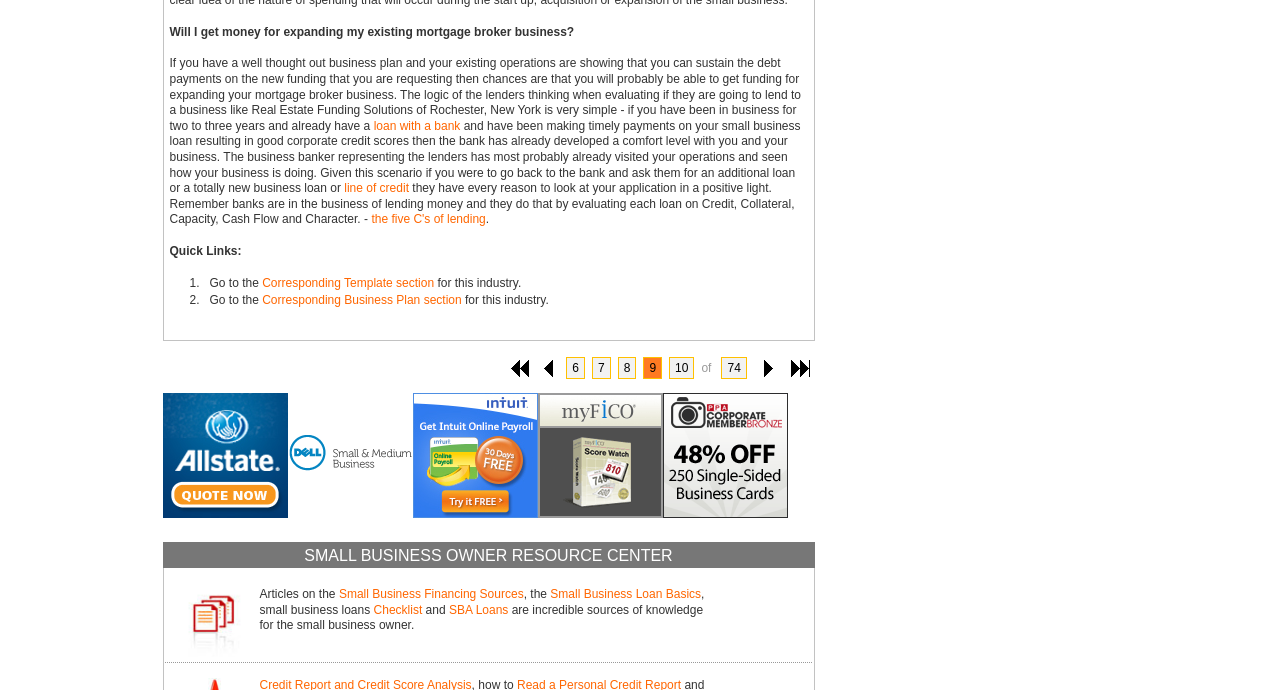Locate the bounding box coordinates of the item that should be clicked to fulfill the instruction: "View related post 'Liverpool FC nail designs'".

None